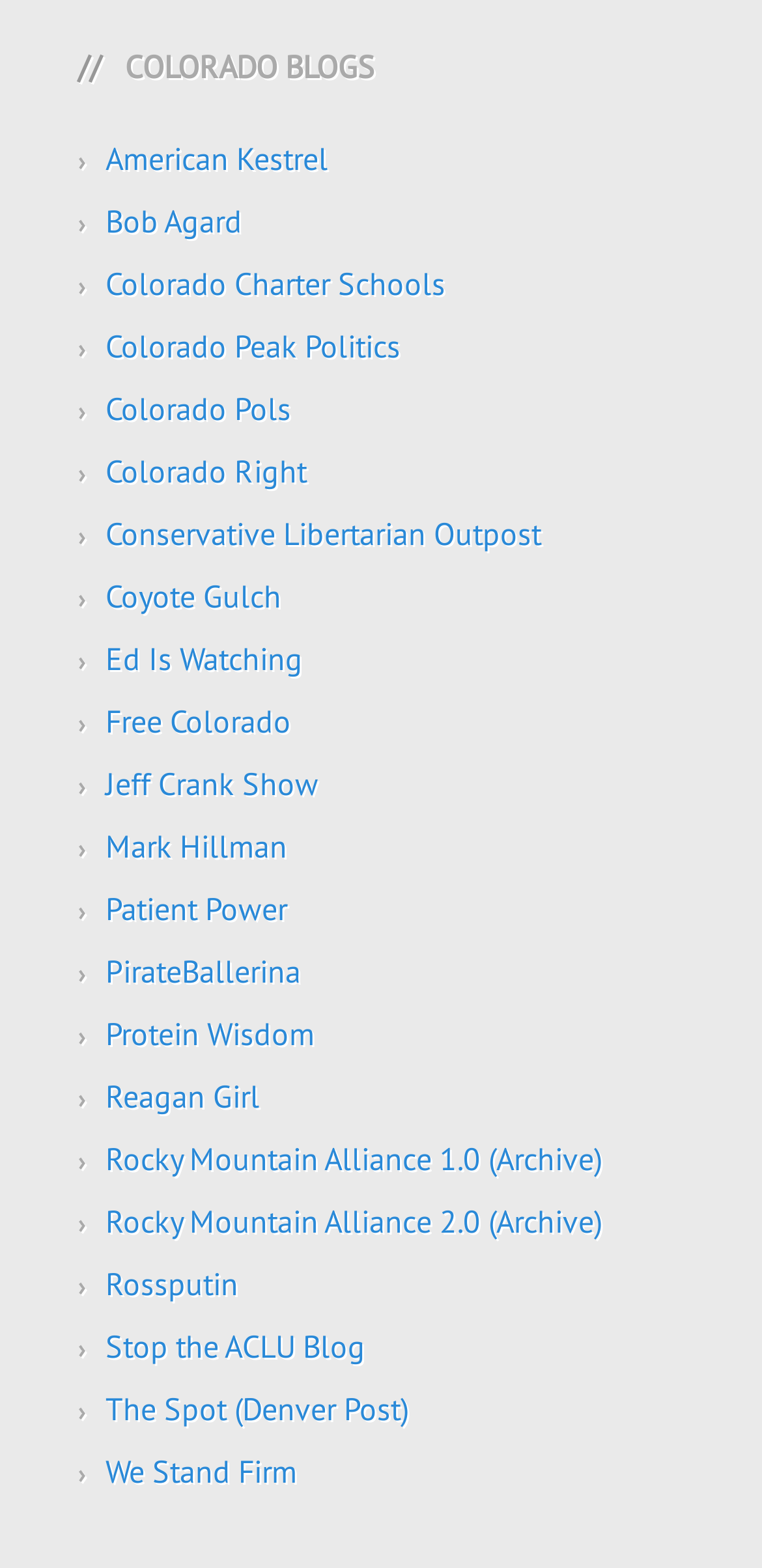Identify the bounding box coordinates of the region that needs to be clicked to carry out this instruction: "read articles from Rocky Mountain Alliance 1.0". Provide these coordinates as four float numbers ranging from 0 to 1, i.e., [left, top, right, bottom].

[0.138, 0.727, 0.79, 0.752]